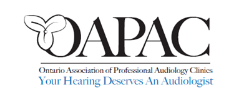What is the full name of the organization?
Give a one-word or short phrase answer based on the image.

Ontario Association of Professional Audiology Clinics